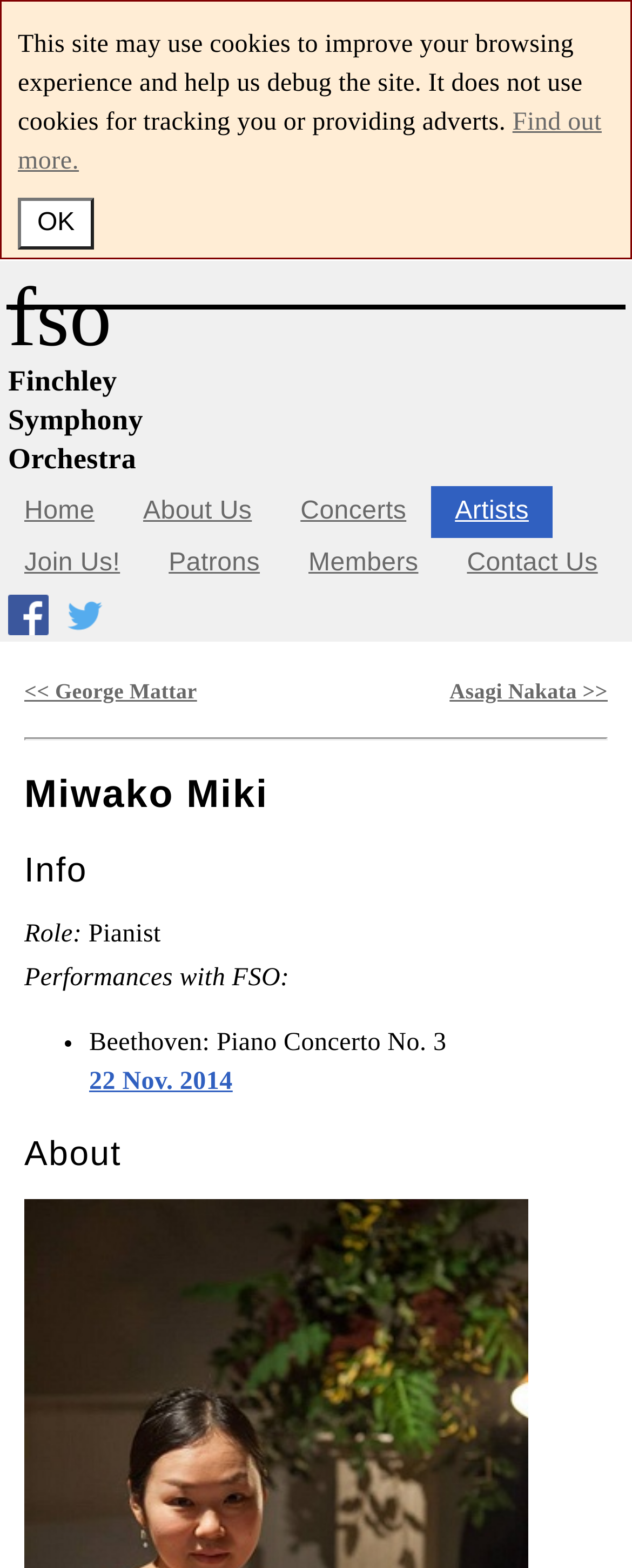Find the bounding box coordinates for the area you need to click to carry out the instruction: "learn about the orchestra". The coordinates should be four float numbers between 0 and 1, indicated as [left, top, right, bottom].

[0.188, 0.31, 0.437, 0.343]